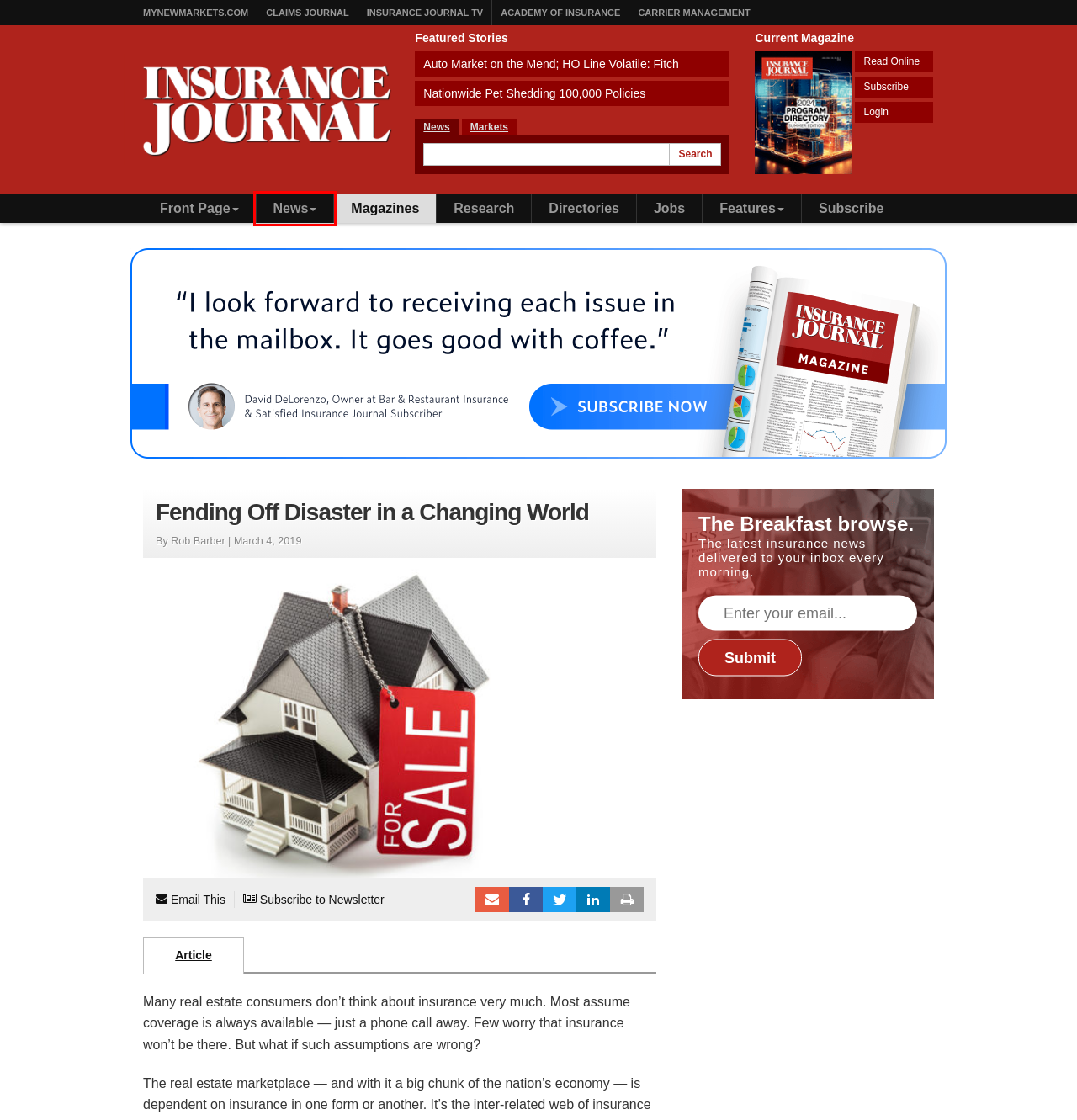Please examine the screenshot provided, which contains a red bounding box around a UI element. Select the webpage description that most accurately describes the new page displayed after clicking the highlighted element. Here are the candidates:
A. Research & Trends
B. Insurance Journal TV - A delicious mix of Insurance and TV
C. MyNewMarkets.com - Insurance Markets Directory and Search Engine
D. Claims Journal - Insurance news and resources for the claims industry
E. Jobs and more on the line in R.I. as Beacon Mutual-Carcieri political saga enters critical period
F. US Auto Insurance Market on the Mend; Homeowners Line Volatile: Fitch
G. Insurance News Headlines
H. Academy of Insurance - Insurance Training for Agents and Brokers

G